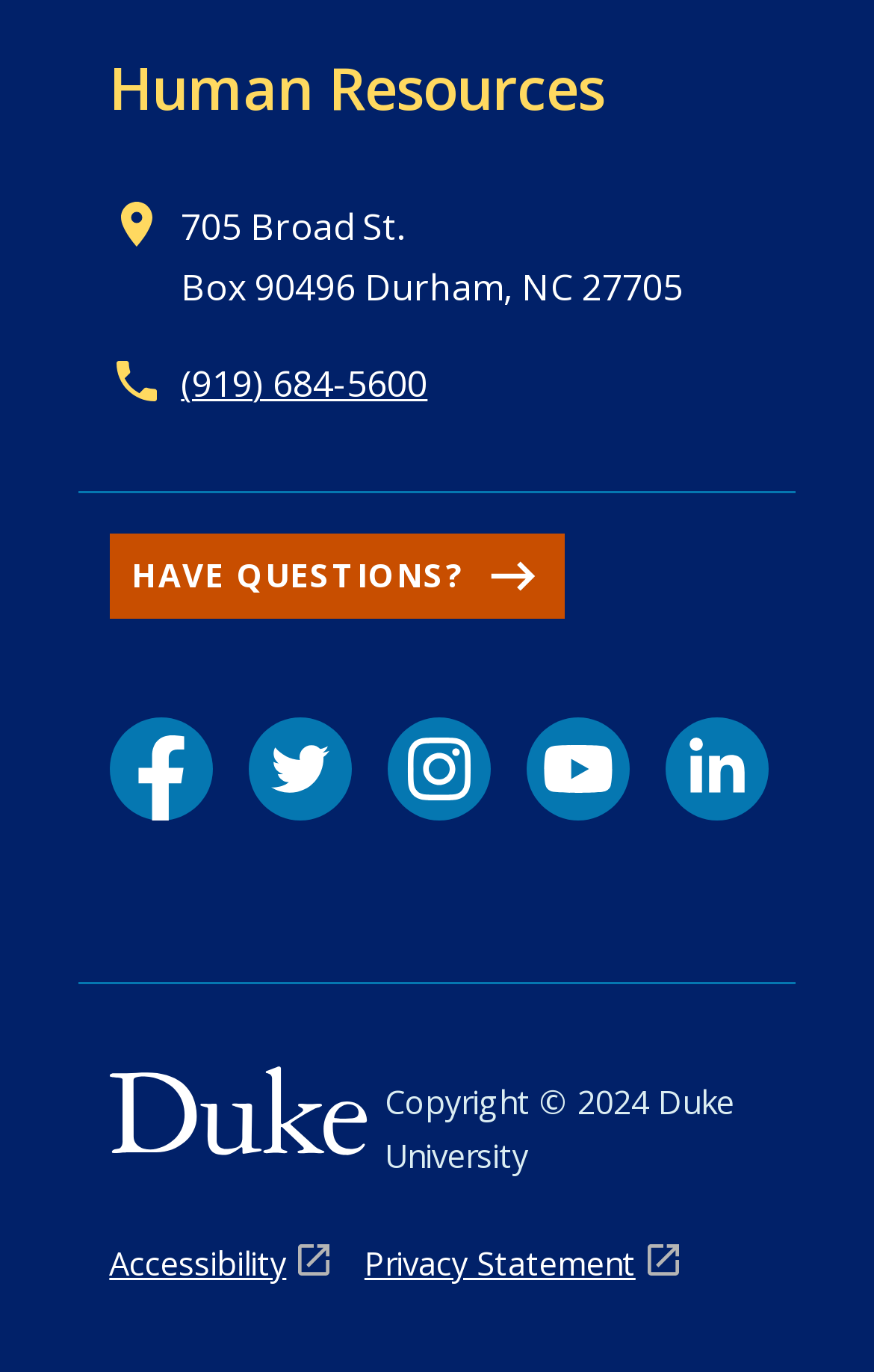Answer the following inquiry with a single word or phrase:
What is the address of the Human Resources department?

705 Broad St.